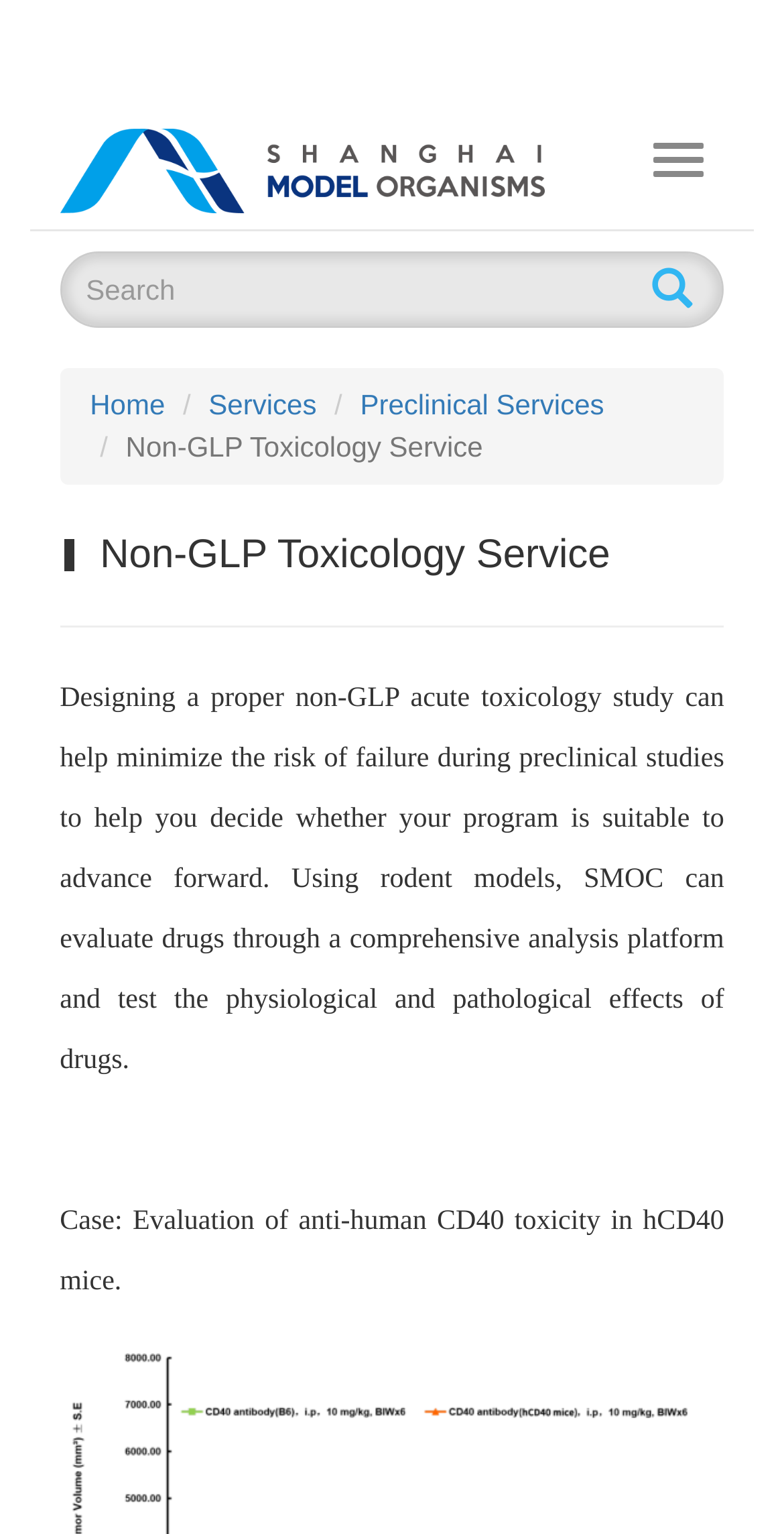What is the purpose of non-GLP acute toxicology study?
Answer with a single word or phrase, using the screenshot for reference.

Minimize risk of failure